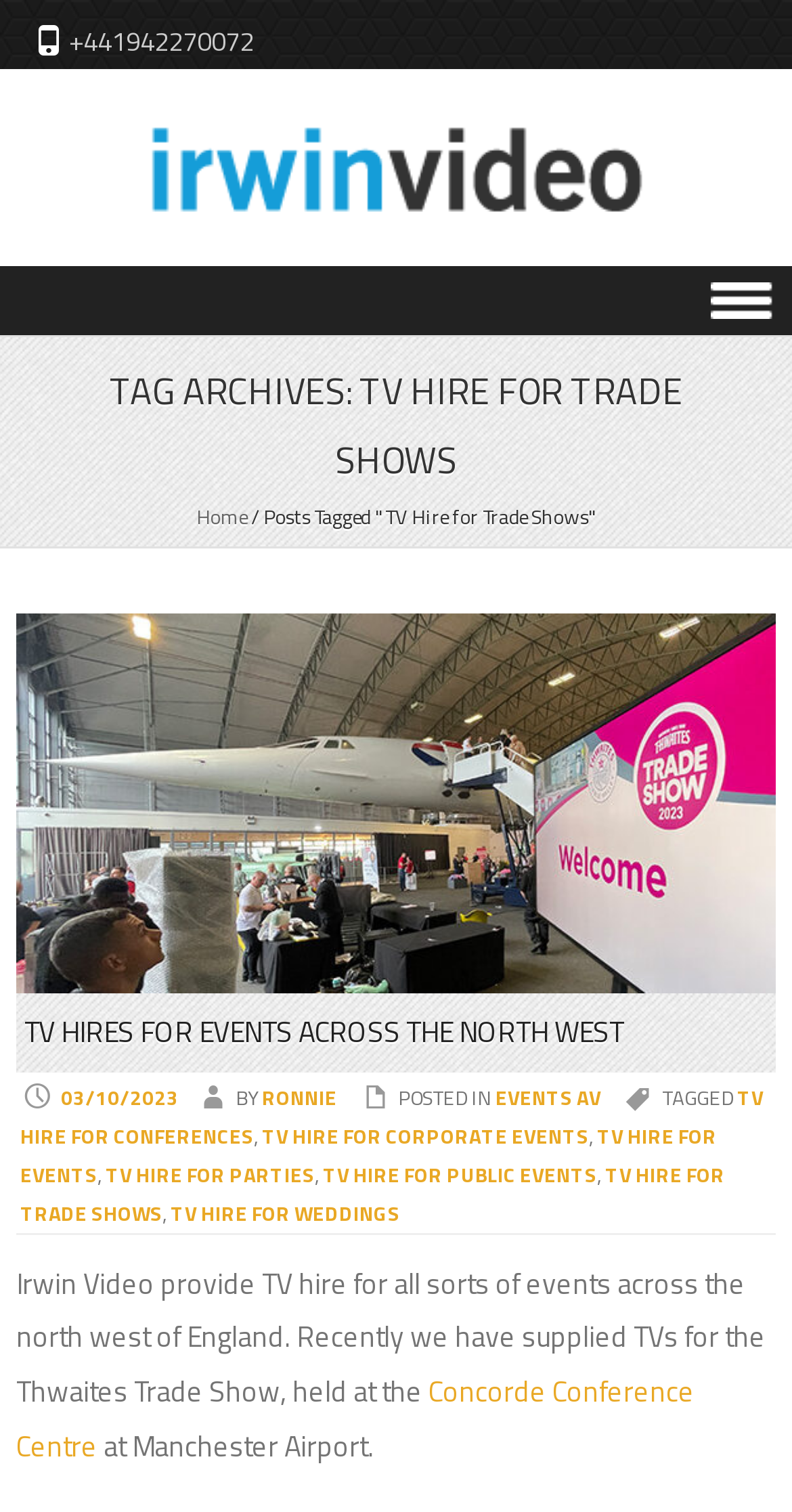What is the location of the Concorde Conference Centre?
Using the image provided, answer with just one word or phrase.

Manchester Airport